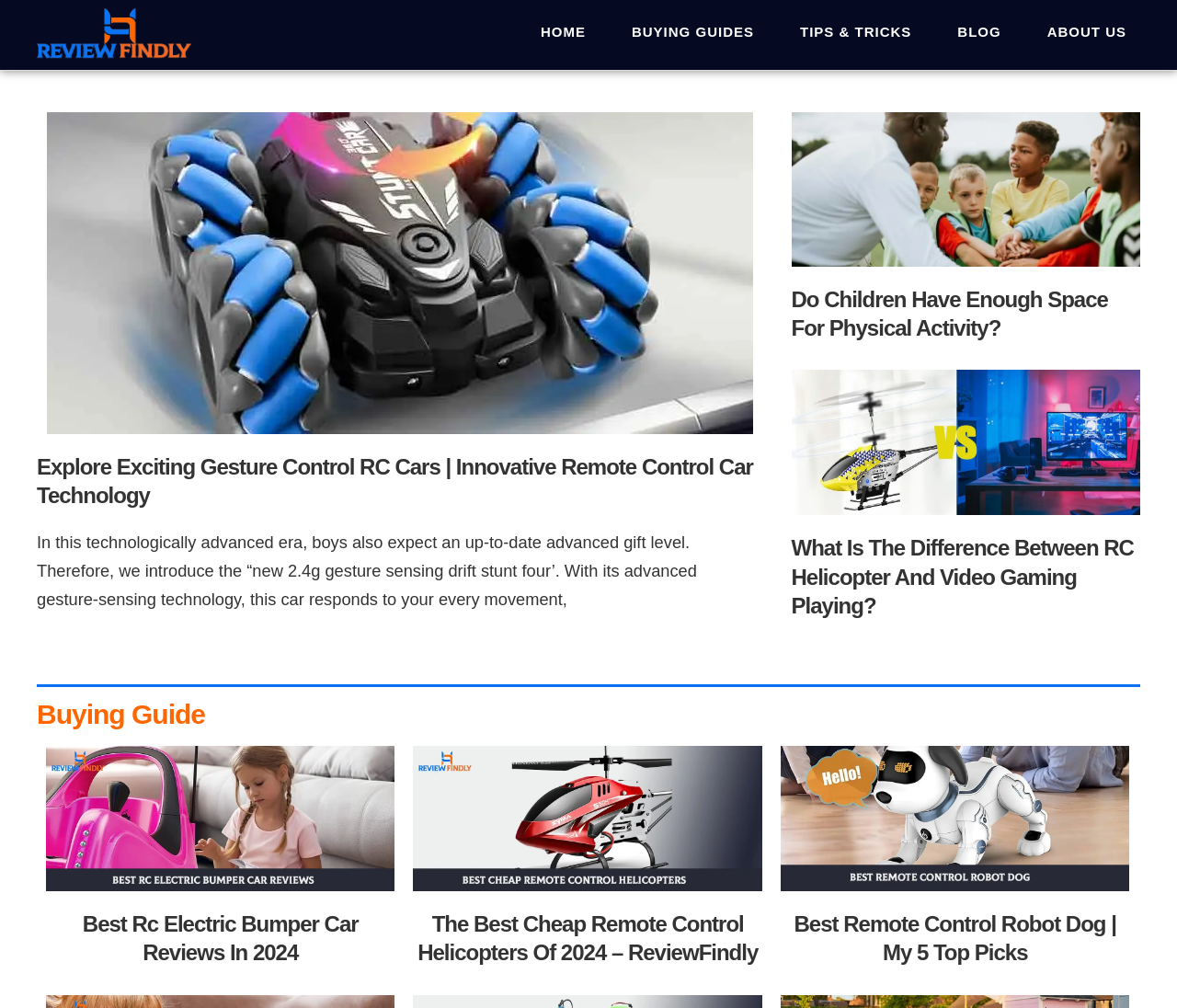Please identify the bounding box coordinates of the element I should click to complete this instruction: 'Check the 'Buying Guide''. The coordinates should be given as four float numbers between 0 and 1, like this: [left, top, right, bottom].

[0.031, 0.691, 0.174, 0.726]